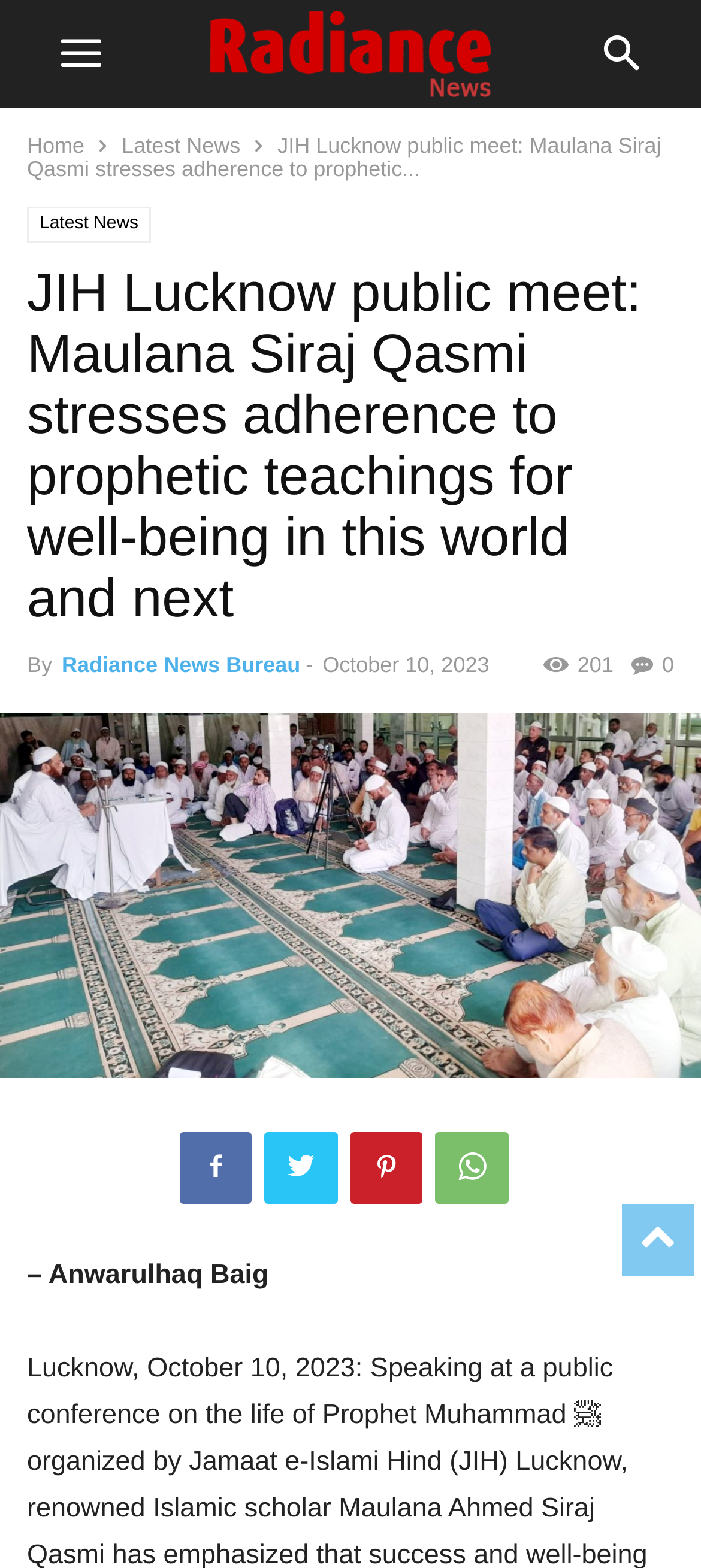Determine the bounding box coordinates of the clickable area required to perform the following instruction: "go to home page". The coordinates should be represented as four float numbers between 0 and 1: [left, top, right, bottom].

[0.038, 0.085, 0.121, 0.101]